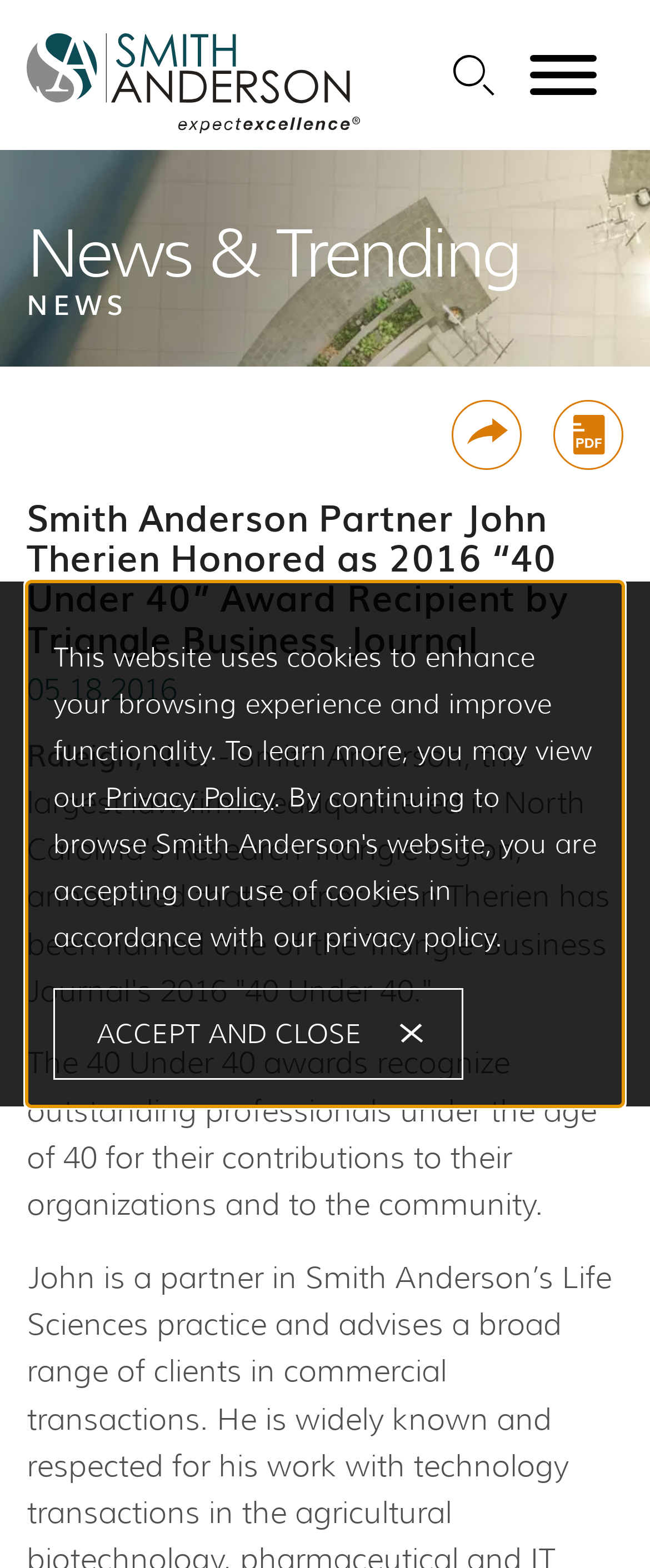From the details in the image, provide a thorough response to the question: What is the purpose of the 40 Under 40 awards?

I found the answer by reading the main content of the webpage, which explains that the 40 Under 40 awards recognize outstanding professionals under the age of 40 for their contributions to their organizations and to the community.